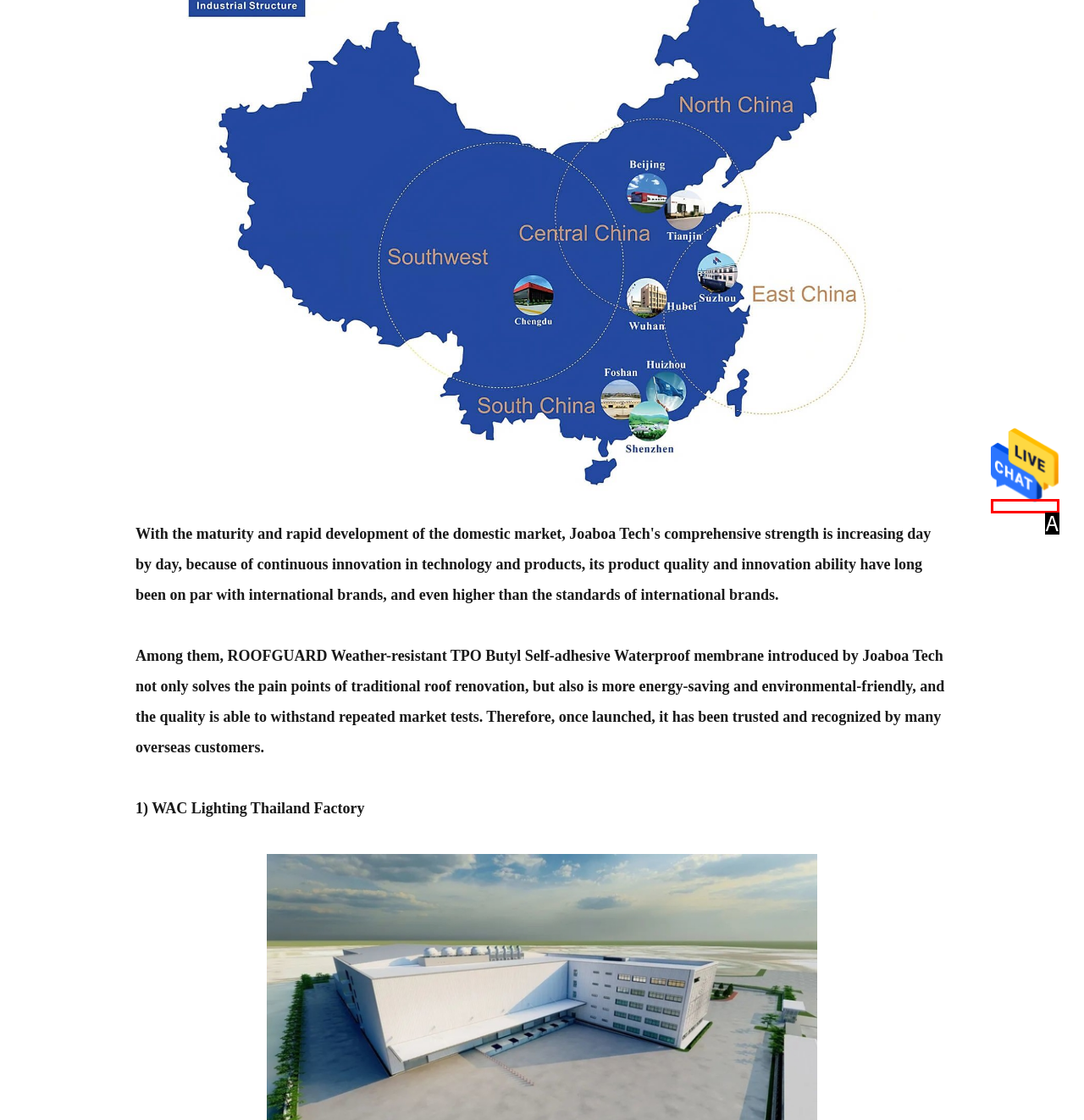Select the appropriate option that fits: alt="Send Message"
Reply with the letter of the correct choice.

A